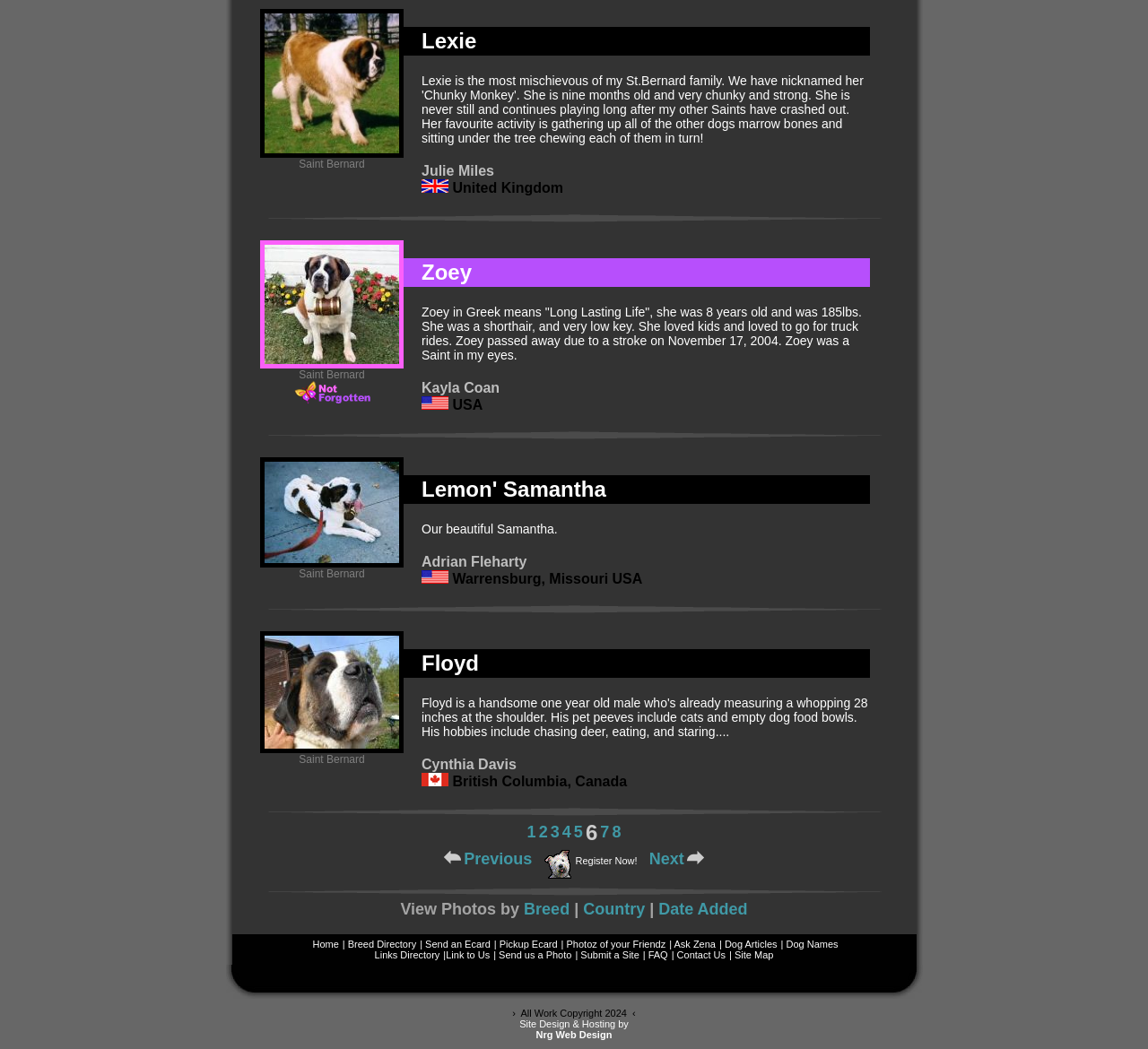Locate the bounding box coordinates of the element's region that should be clicked to carry out the following instruction: "Register for free". The coordinates need to be four float numbers between 0 and 1, i.e., [left, top, right, bottom].

[0.501, 0.815, 0.555, 0.826]